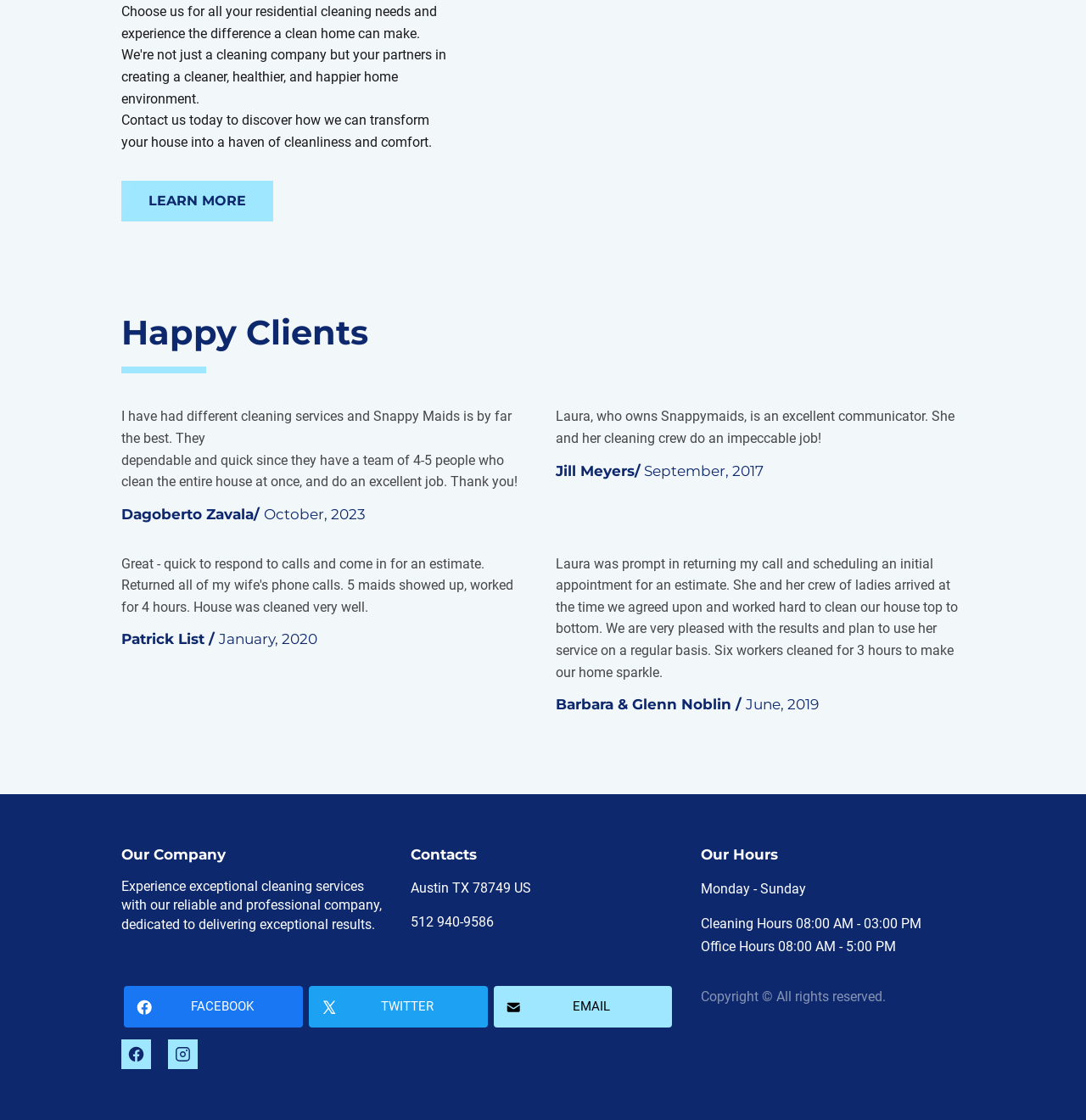Using the provided element description: "Email", determine the bounding box coordinates of the corresponding UI element in the screenshot.

[0.454, 0.881, 0.619, 0.918]